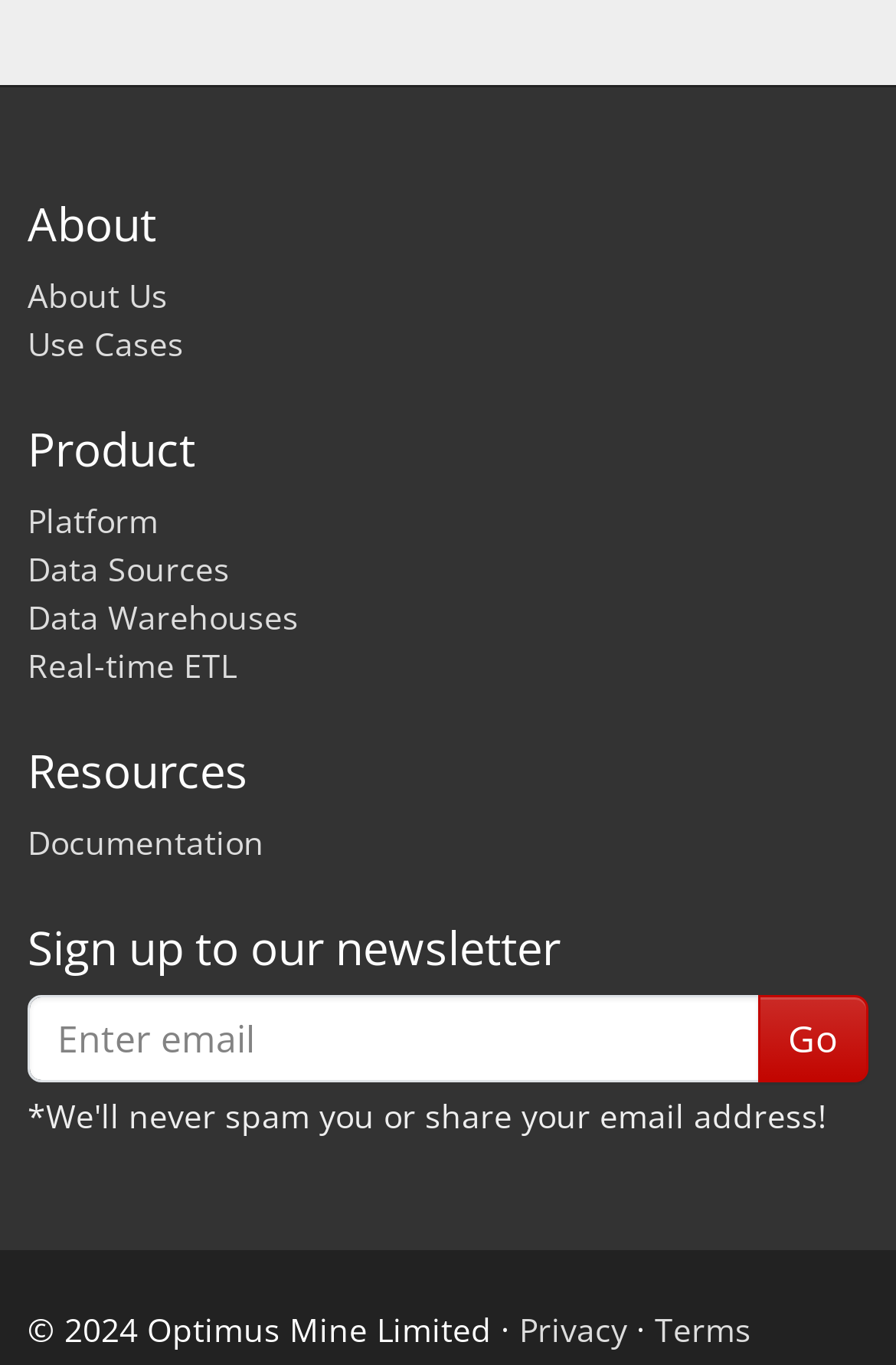What is the name of the company mentioned in the footer?
Respond to the question with a well-detailed and thorough answer.

In the footer section, I found a StaticText element with the text 'Optimus Mine Limited ·' at coordinates [0.154, 0.958, 0.569, 0.99], indicating the name of the company.